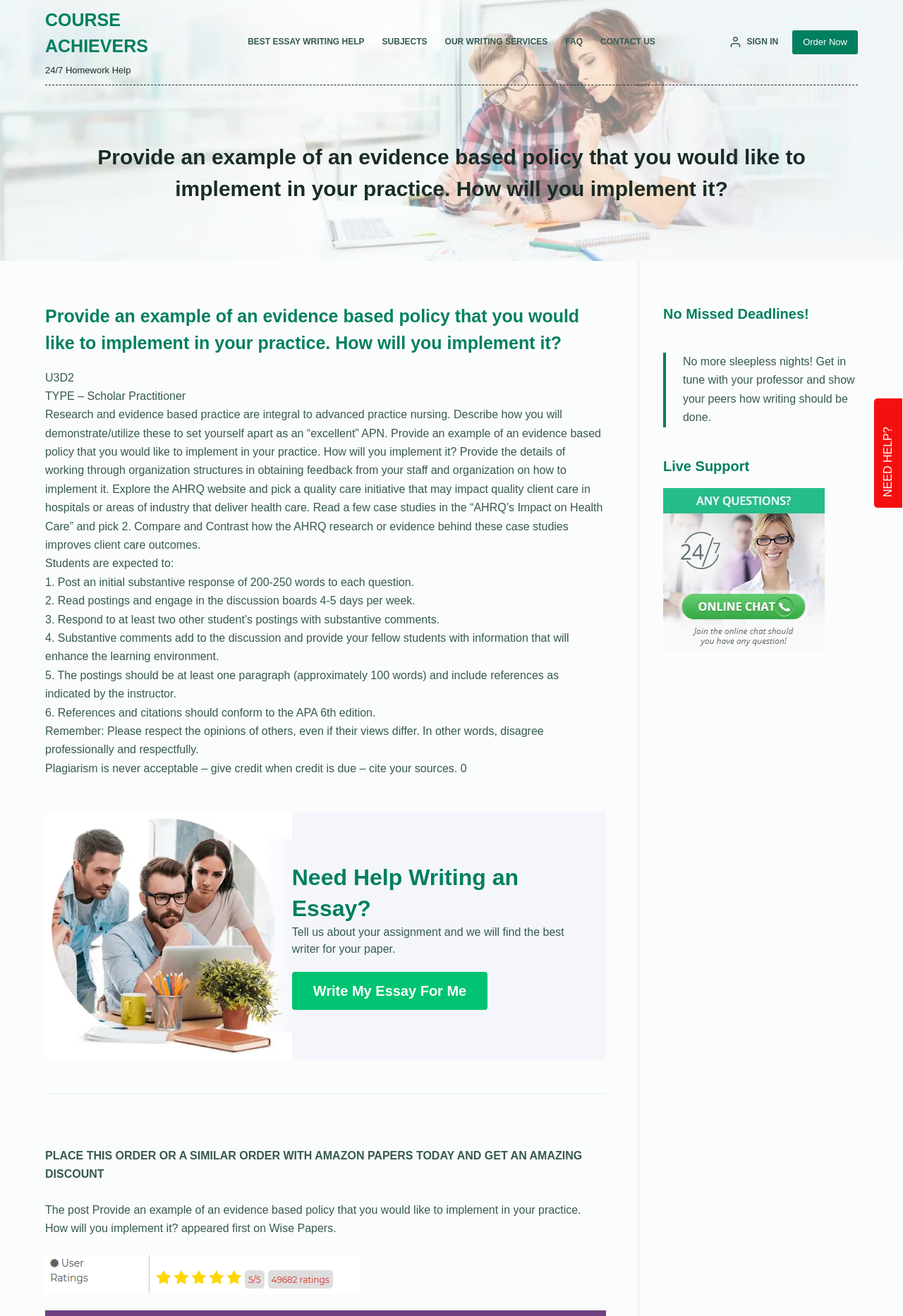Using the description: "Write My Essay For Me", identify the bounding box of the corresponding UI element in the screenshot.

[0.323, 0.738, 0.54, 0.767]